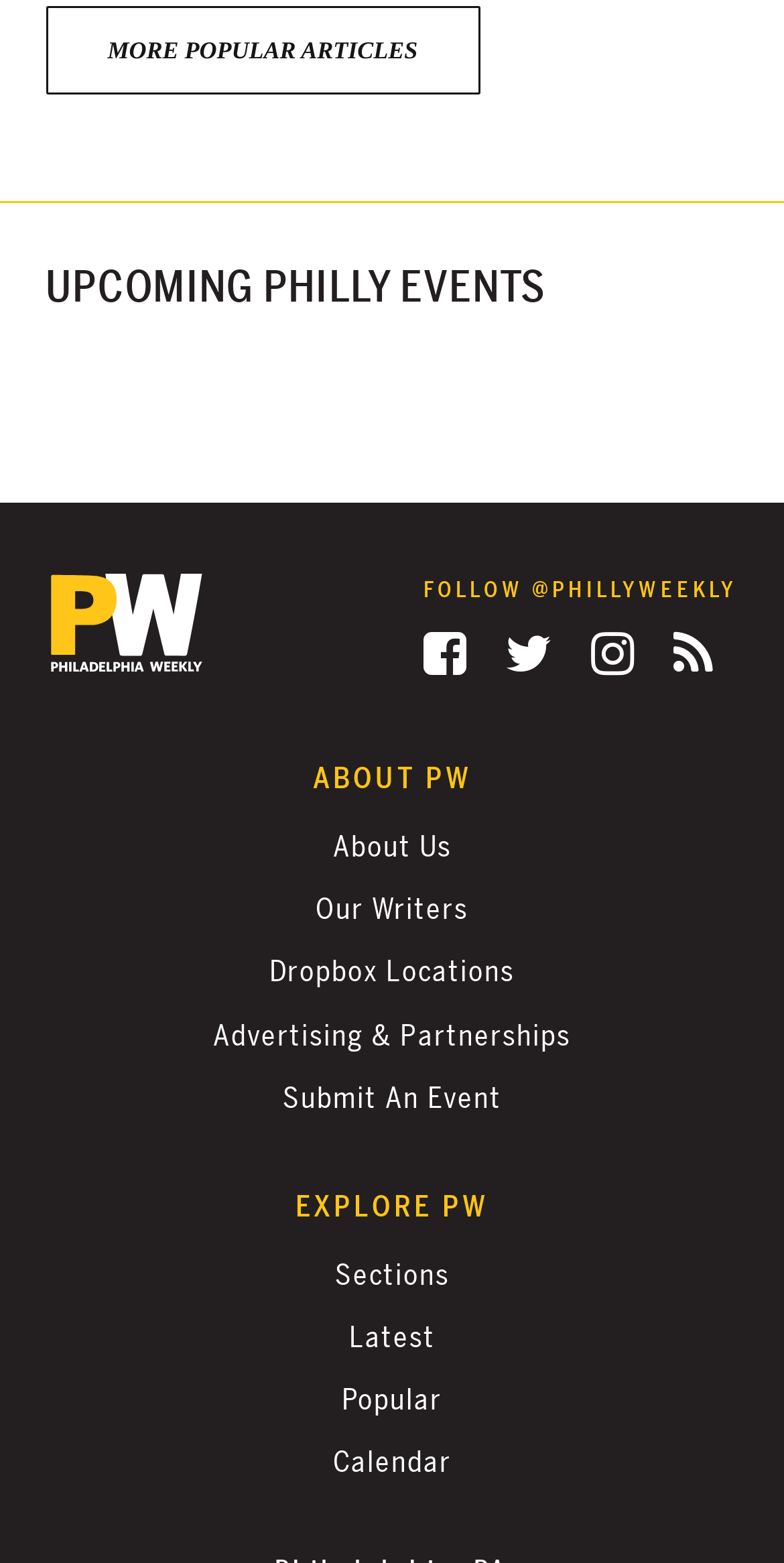What is the text of the link next to 'TWITTER'?
Refer to the image and provide a one-word or short phrase answer.

INSTAGRAM